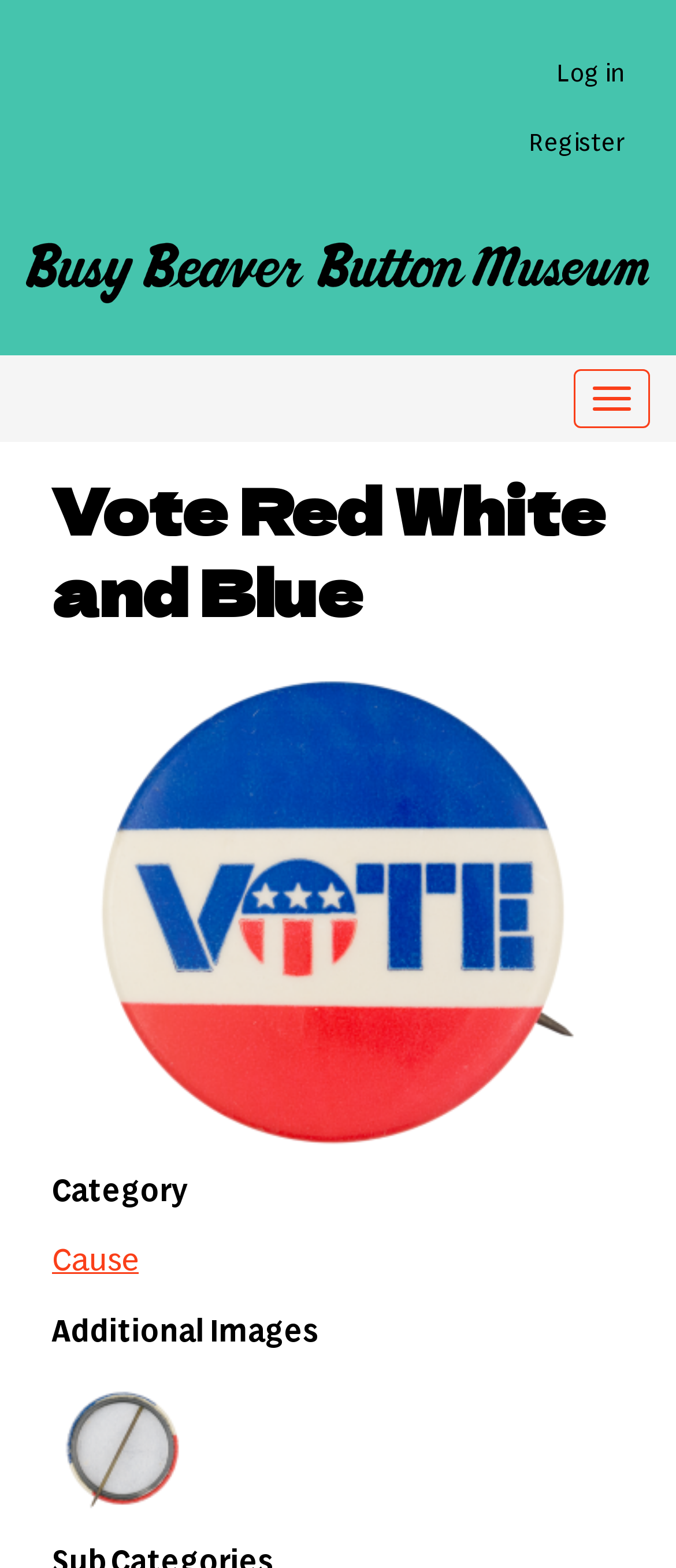Please answer the following question using a single word or phrase: What is the purpose of the 'Toggle navigation' button?

To expand or collapse navigation